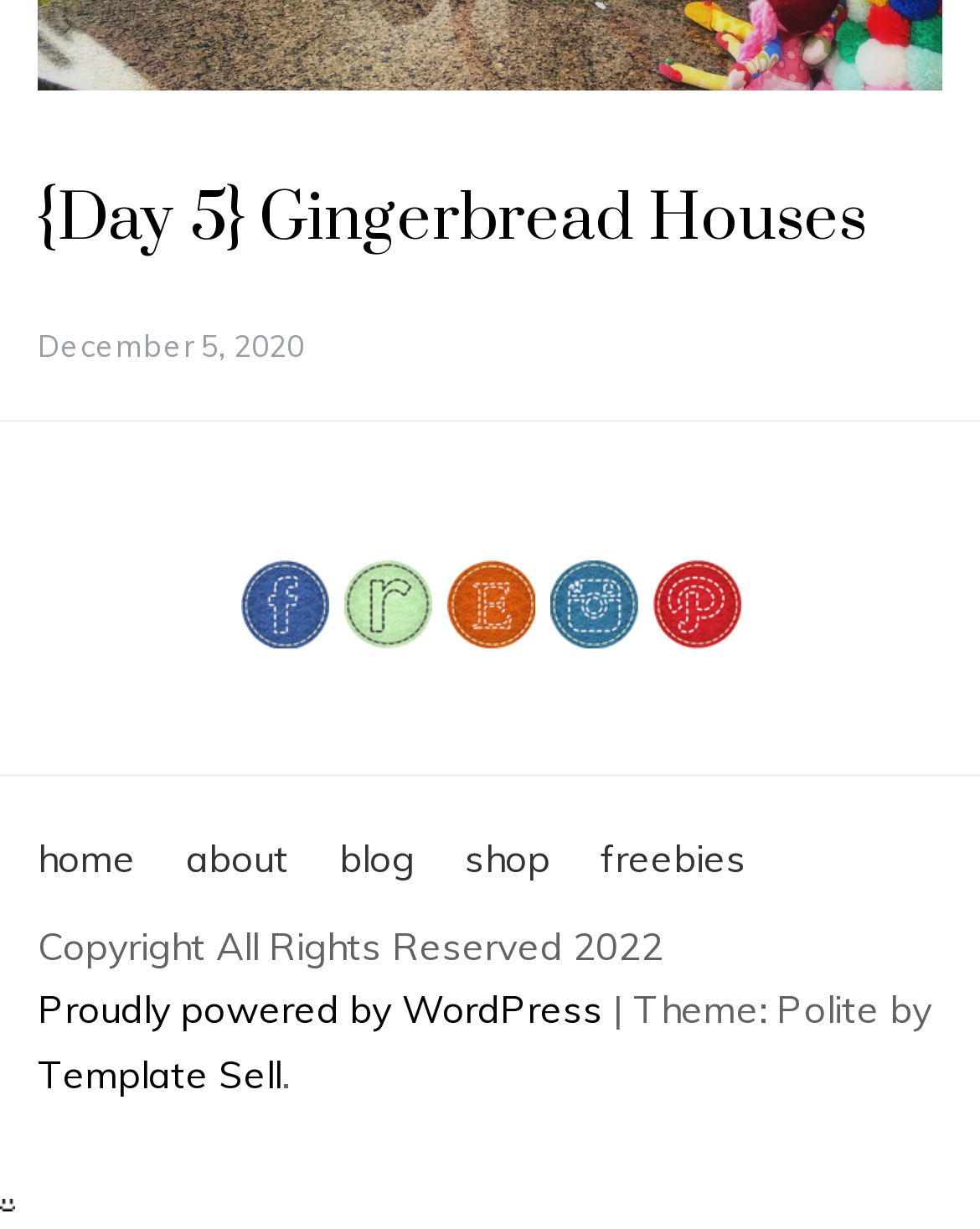Provide the bounding box for the UI element matching this description: "title="Etsy"".

[0.455, 0.469, 0.545, 0.508]